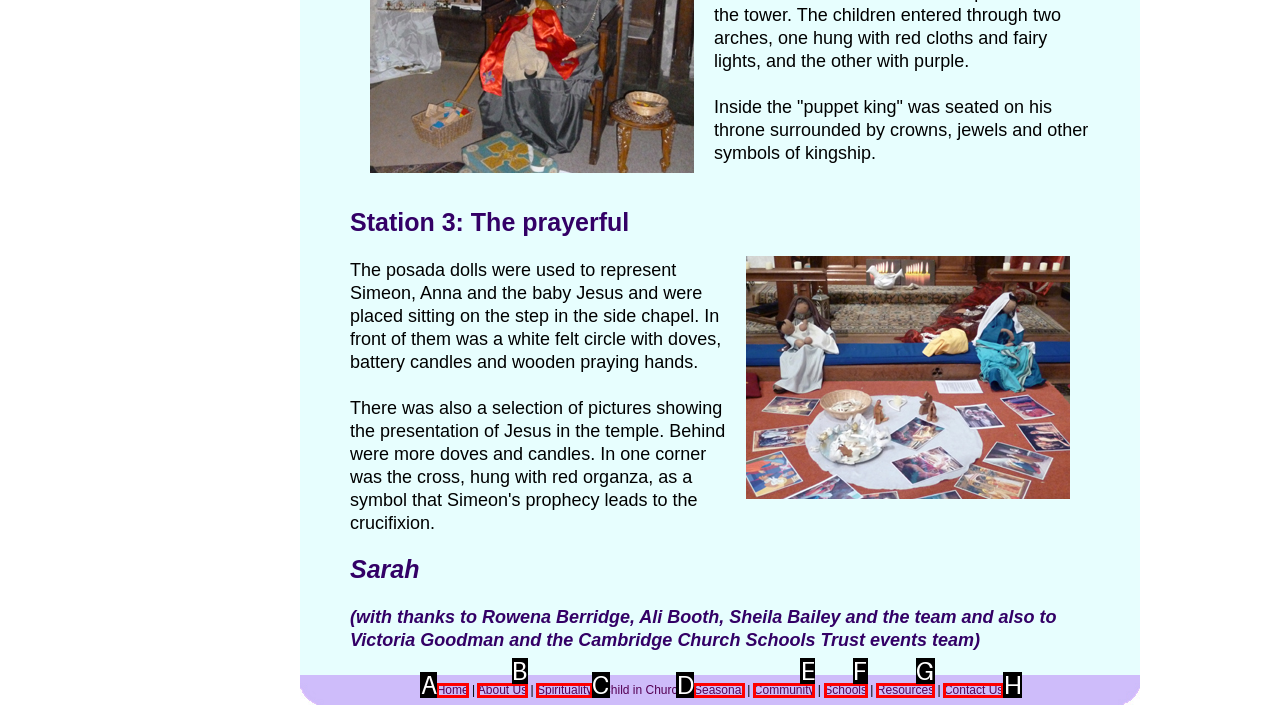Tell me which one HTML element I should click to complete the following instruction: Click on the 'Contact Us' link
Answer with the option's letter from the given choices directly.

H